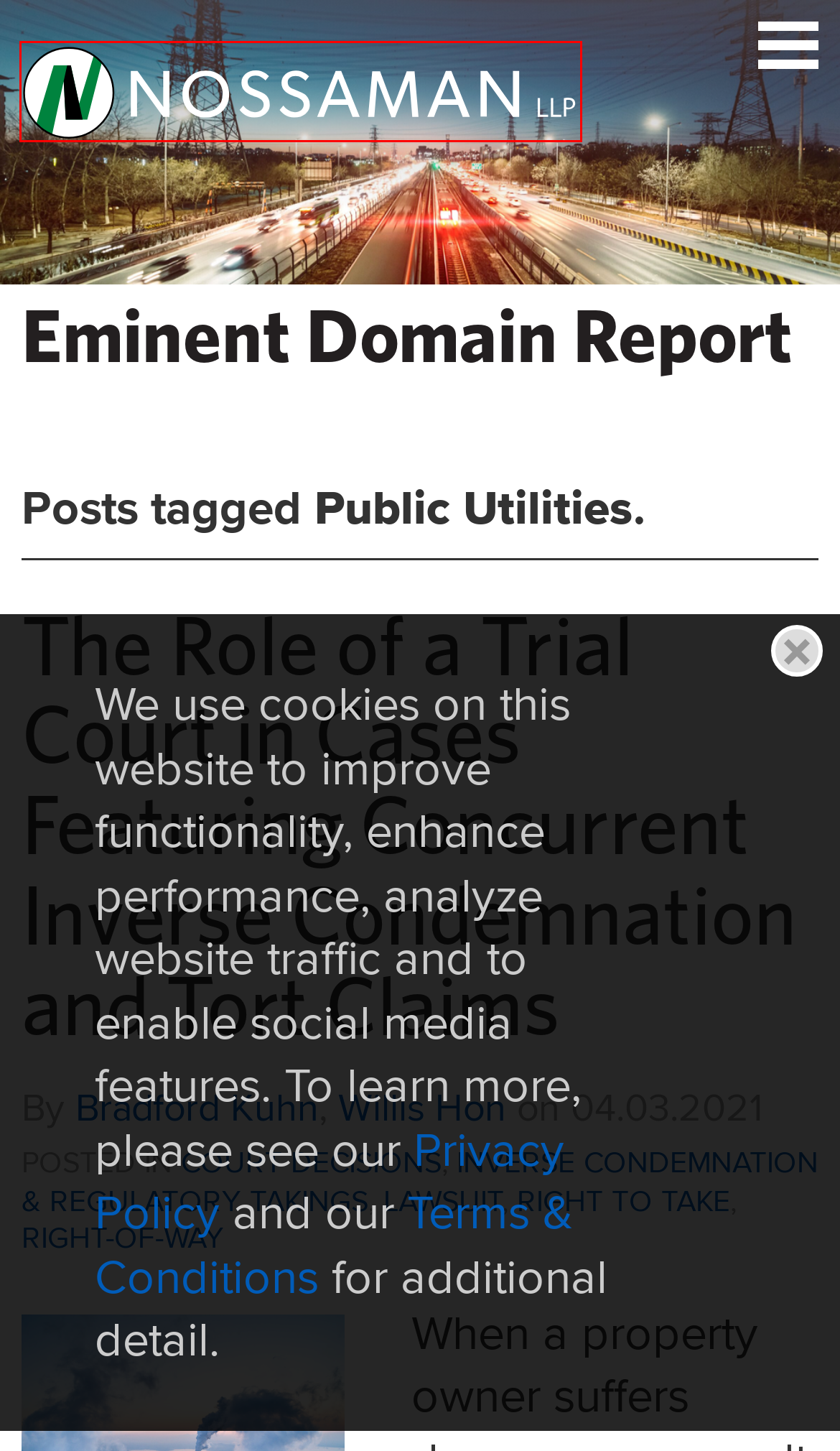Look at the given screenshot of a webpage with a red rectangle bounding box around a UI element. Pick the description that best matches the new webpage after clicking the element highlighted. The descriptions are:
A. Bill Text - SB-350 The Golden State Energy Act.
B. Legal Notices, Terms & Conditions of Use
C. Sitemap
D. Webinar Not Available
E. Client Payment Portal
F. Privacy Policy
G. Attorney Advertising
H. Nossaman LLP | Attorneys at Law

H